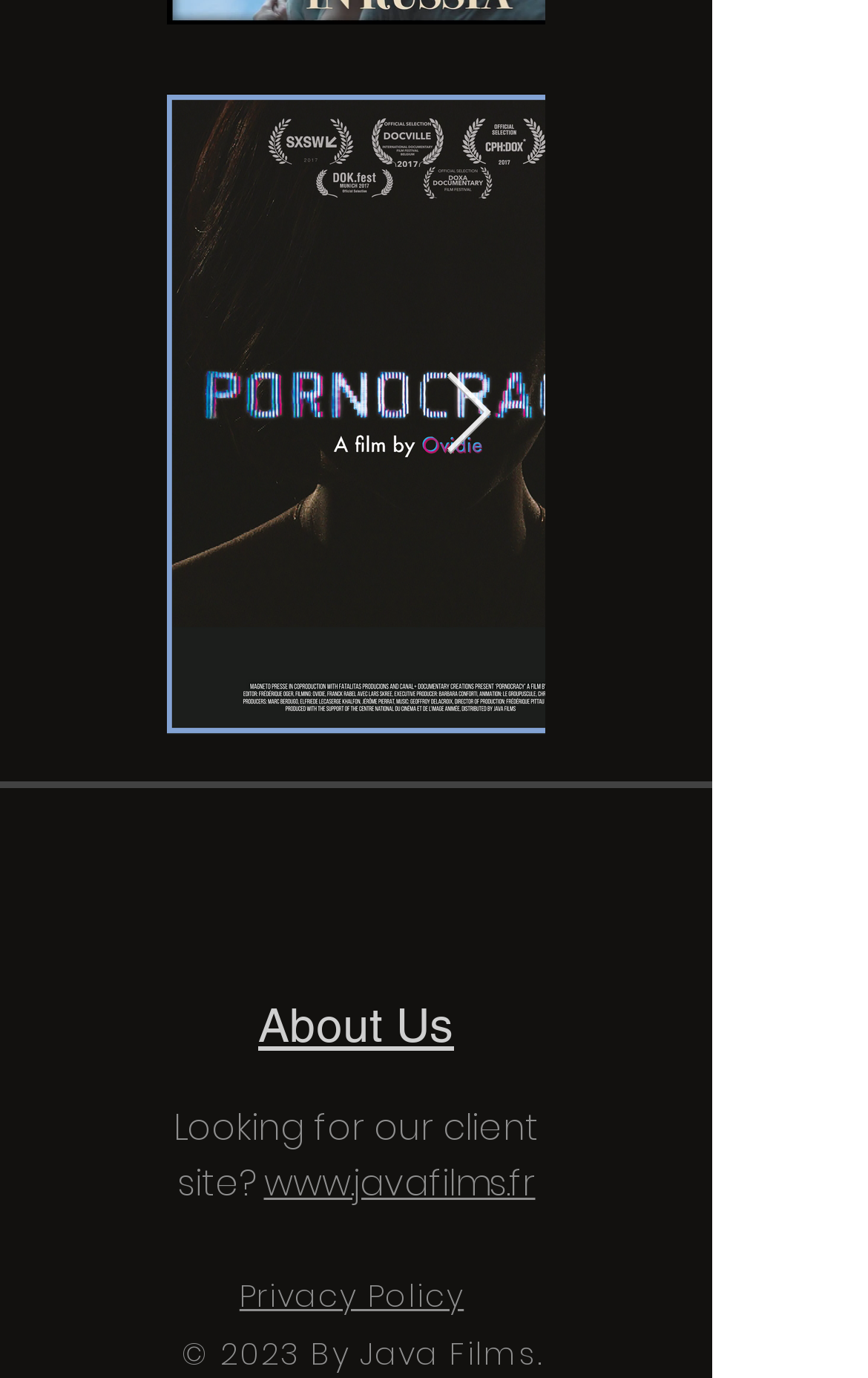Answer the question in a single word or phrase:
What year is the copyright for Java Films?

2023